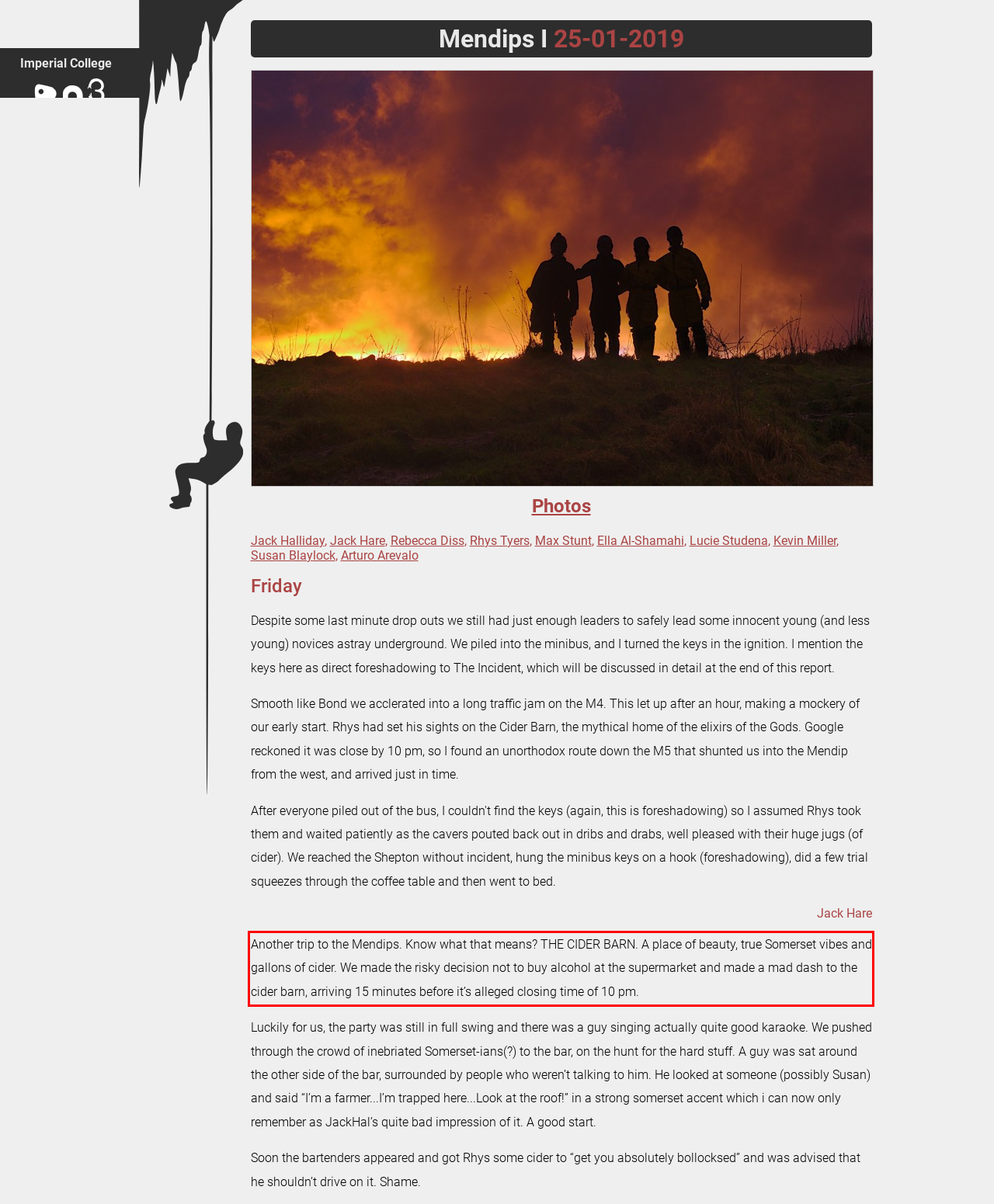You have a screenshot of a webpage with a red bounding box. Use OCR to generate the text contained within this red rectangle.

Another trip to the Mendips. Know what that means? THE CIDER BARN. A place of beauty, true Somerset vibes and gallons of cider. We made the risky decision not to buy alcohol at the supermarket and made a mad dash to the cider barn, arriving 15 minutes before it’s alleged closing time of 10 pm.